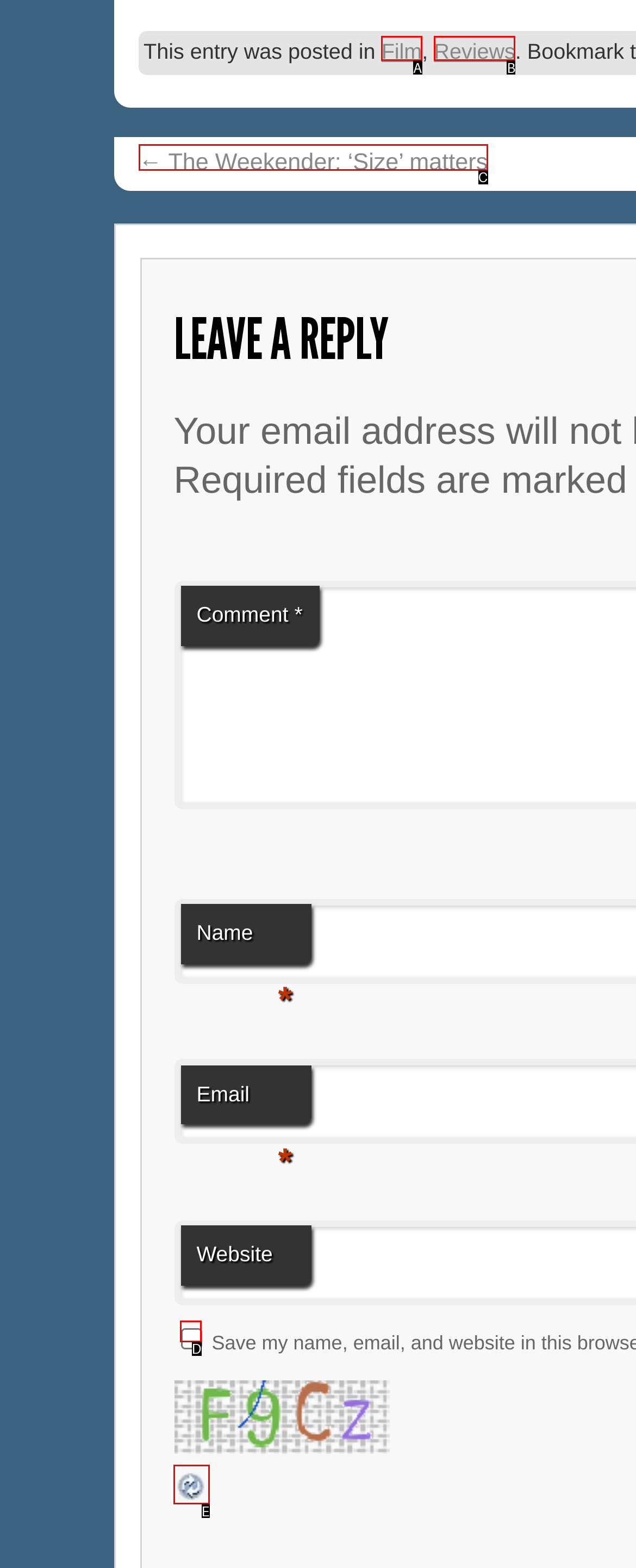Match the description to the correct option: Film
Provide the letter of the matching option directly.

A